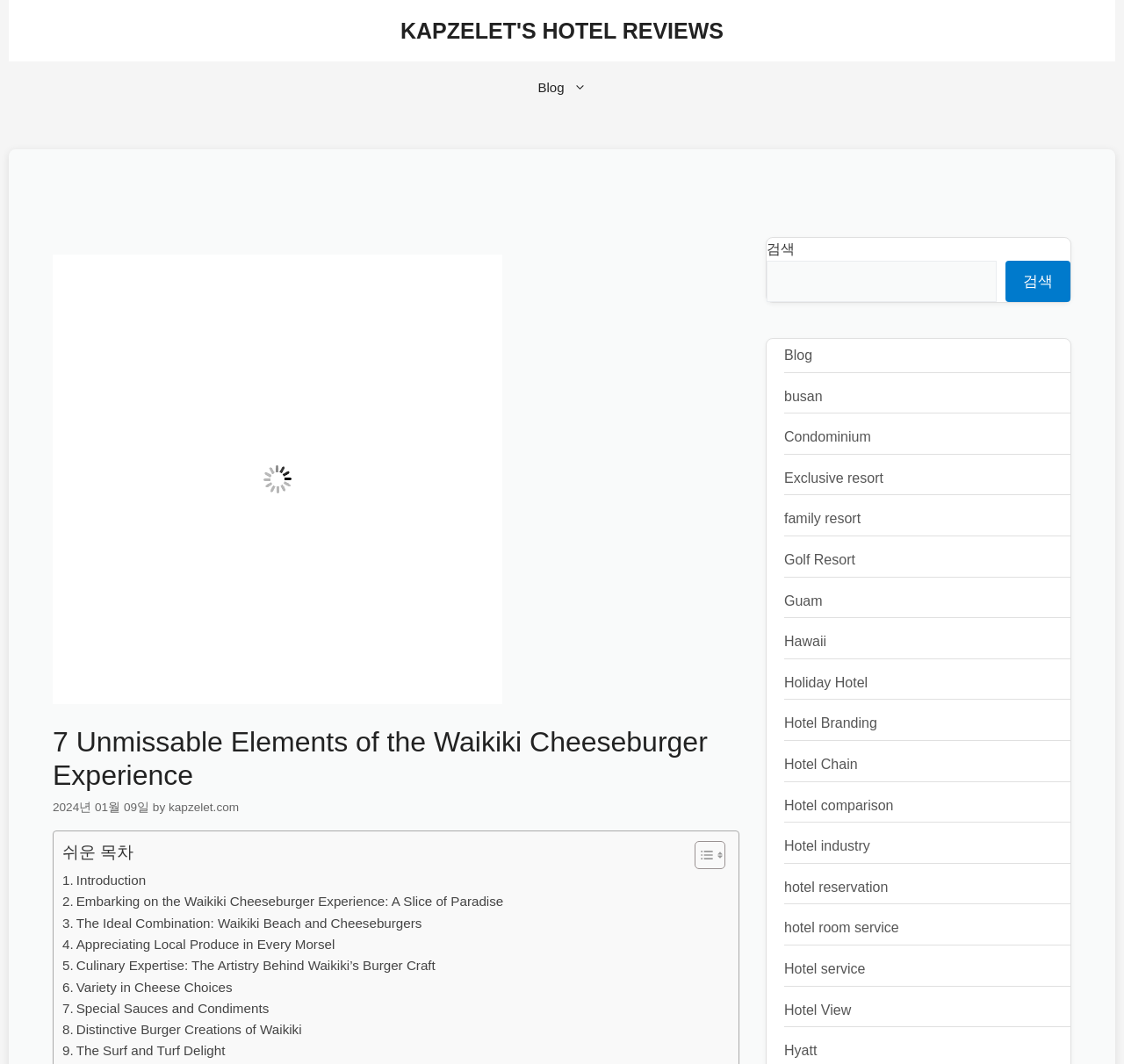Provide a thorough description of the webpage's content and layout.

This webpage is about the Waikiki Cheeseburger Experience, highlighting its unique elements. At the top, there is a banner with a link to "KAPZELET'S HOTEL REVIEWS" and a navigation menu with a link to "Blog". Below the navigation menu, there is a large image related to the Waikiki Cheeseburger Experience.

The main content area has a heading "7 Unmissable Elements of the Waikiki Cheeseburger Experience" followed by a time stamp "2024년 01월 09일" and the author's name "kapzelet.com". There is a table of content with a toggle button, allowing users to expand or collapse the content.

The main content is divided into sections, each with a link to a specific topic, such as "Introduction", "Embarking on the Waikiki Cheeseburger Experience: A Slice of Paradise", "The Ideal Combination: Waikiki Beach and Cheeseburgers", and so on. There are 9 sections in total, each with a brief description.

On the right side of the page, there is a complementary section with a search bar, allowing users to search for specific keywords. Below the search bar, there are links to various topics, such as "Blog", "busan", "Condominium", and so on. There are 19 links in total, each related to a specific topic.

Overall, this webpage provides an overview of the Waikiki Cheeseburger Experience, highlighting its unique elements and providing links to related topics.